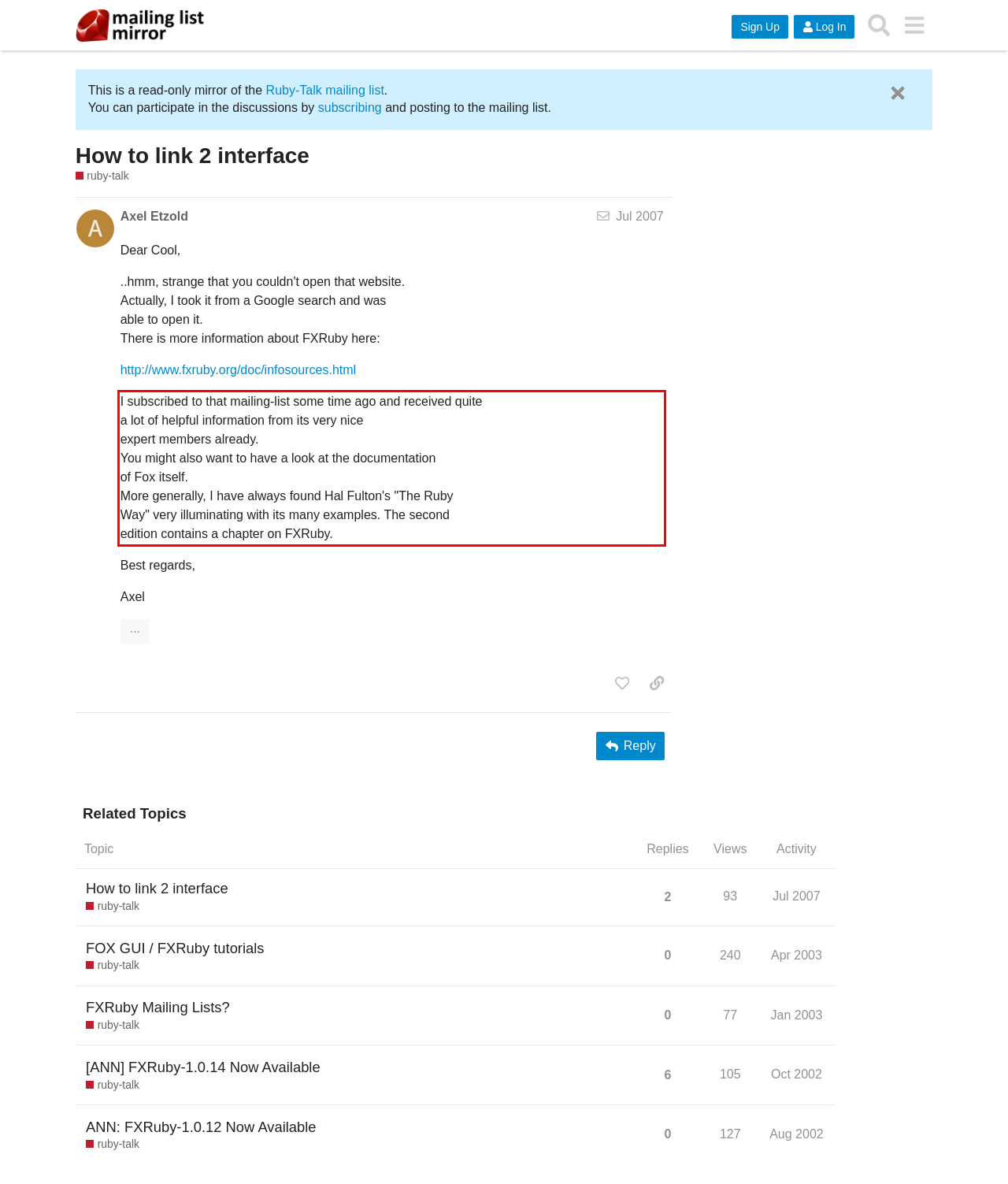Given the screenshot of the webpage, identify the red bounding box, and recognize the text content inside that red bounding box.

I subscribed to that mailing-list some time ago and received quite a lot of helpful information from its very nice expert members already. You might also want to have a look at the documentation of Fox itself. More generally, I have always found Hal Fulton's "The Ruby Way" very illuminating with its many examples. The second edition contains a chapter on FXRuby.